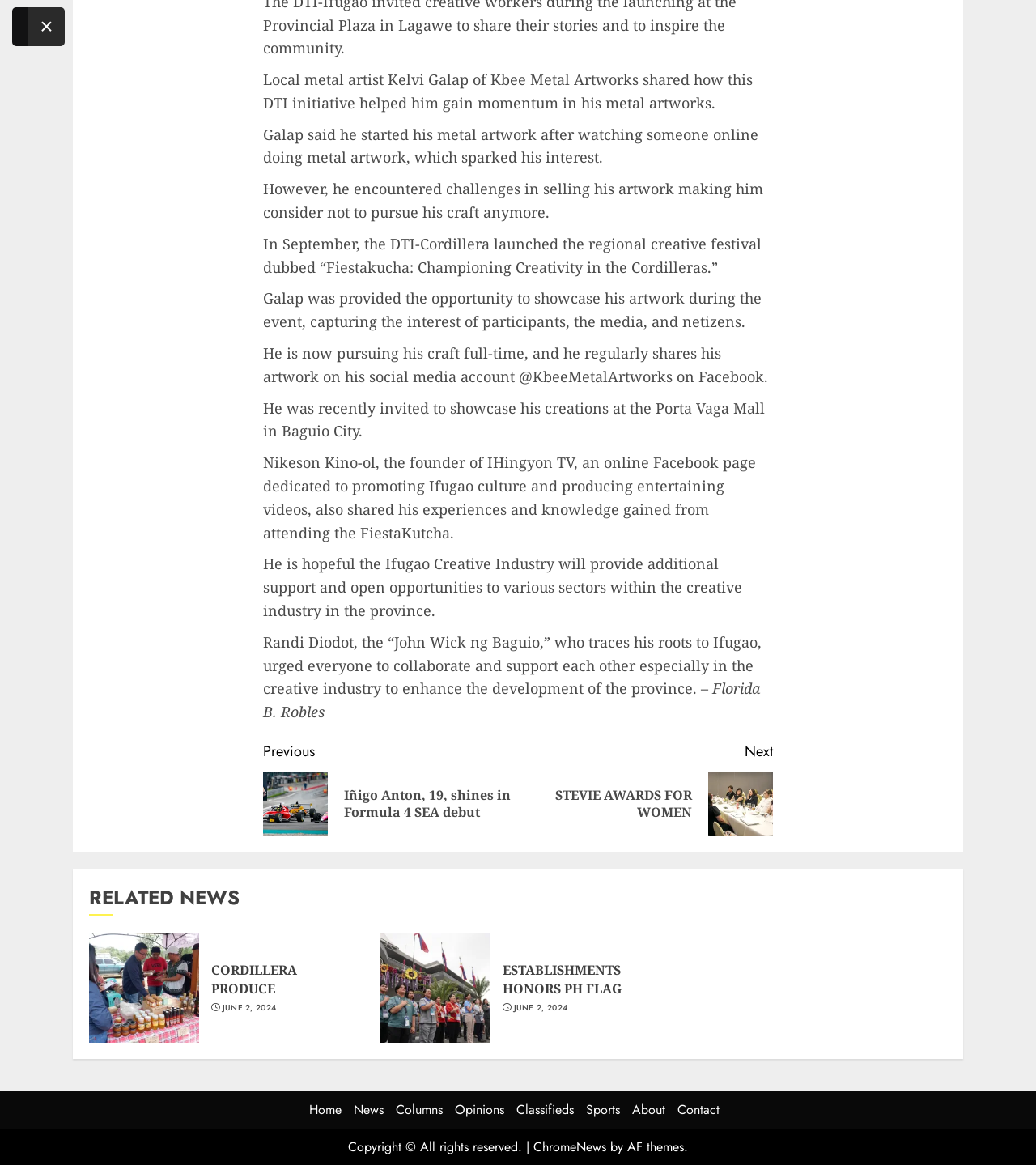Identify the bounding box coordinates for the UI element described as follows: "CORDILLERA PRODUCE". Ensure the coordinates are four float numbers between 0 and 1, formatted as [left, top, right, bottom].

[0.204, 0.825, 0.287, 0.856]